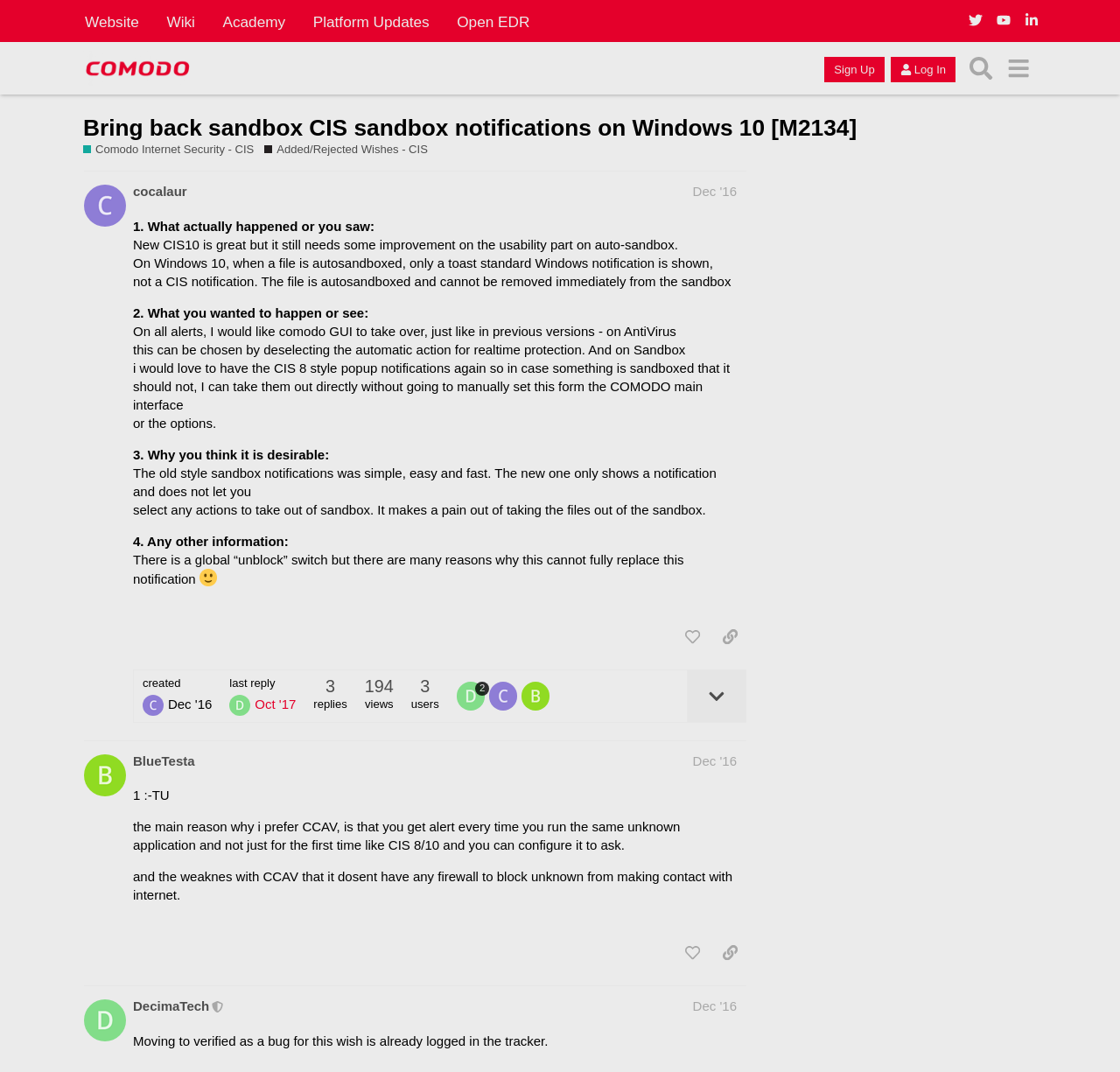Provide the bounding box for the UI element matching this description: "Dec '16".

[0.618, 0.172, 0.658, 0.186]